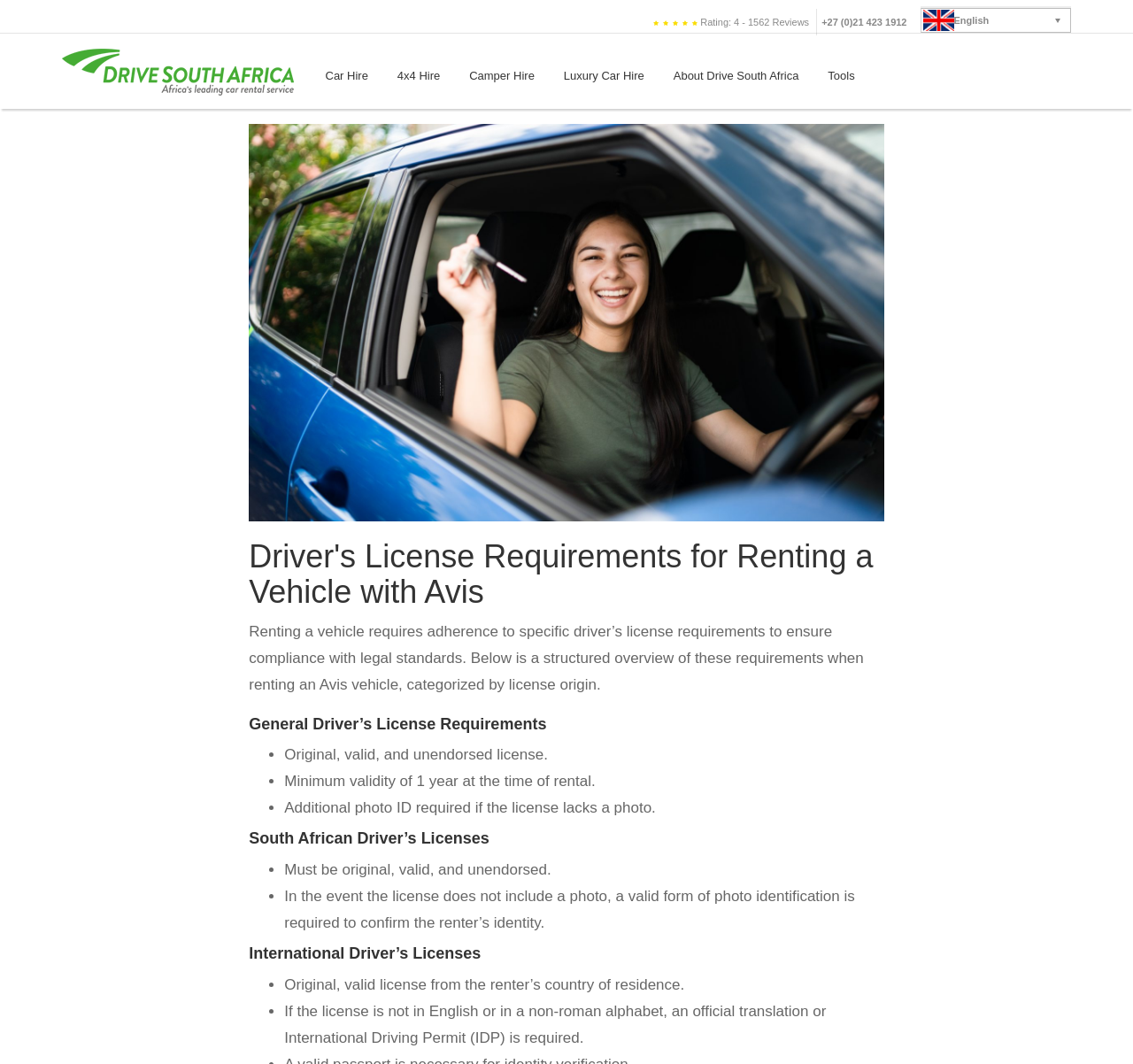Find the bounding box coordinates for the area you need to click to carry out the instruction: "Go to Car Hire page". The coordinates should be four float numbers between 0 and 1, indicated as [left, top, right, bottom].

[0.283, 0.063, 0.343, 0.092]